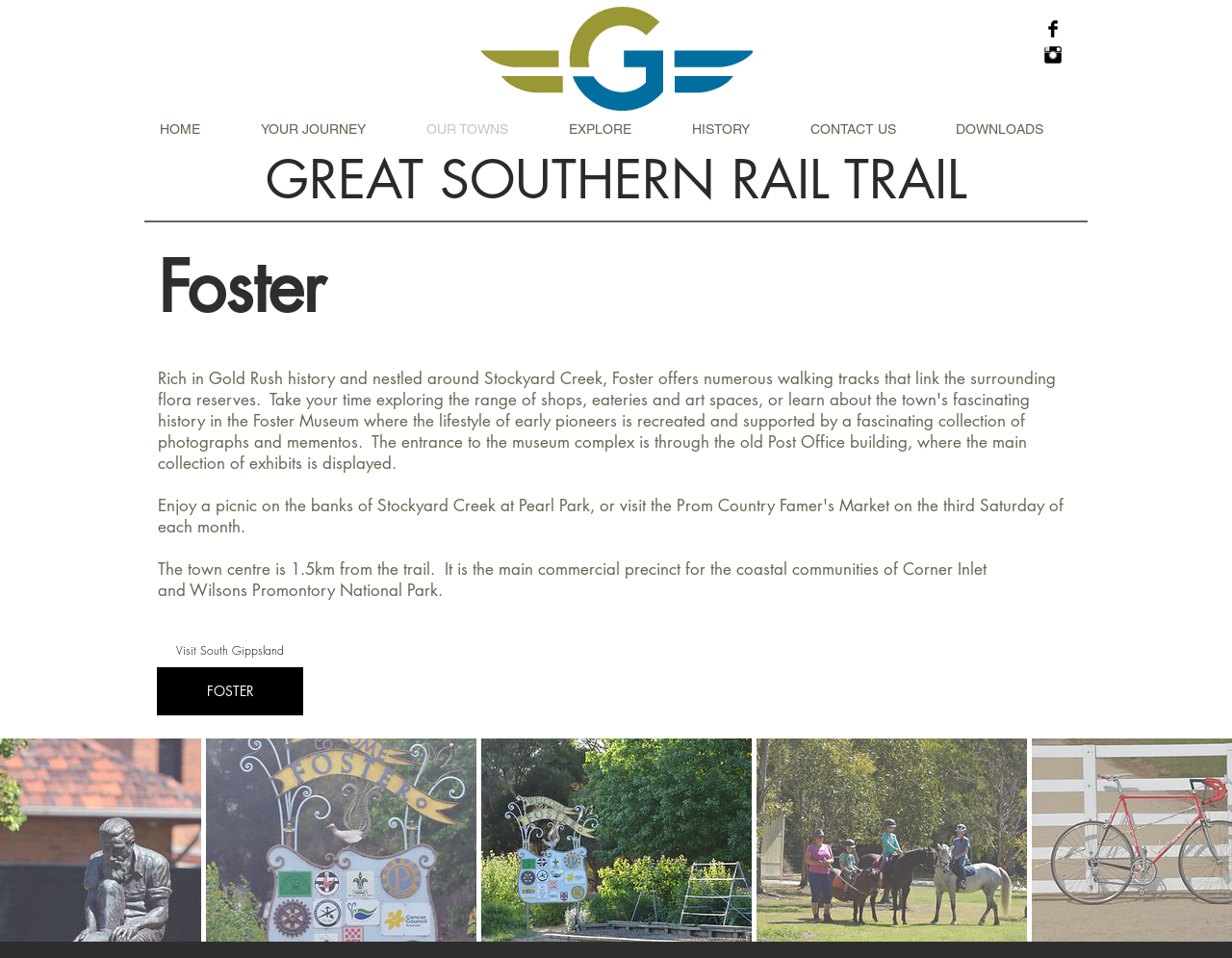Find the bounding box coordinates corresponding to the UI element with the description: "YOUR JOURNEY". The coordinates should be formatted as [left, top, right, bottom], with values as floats between 0 and 1.

[0.2, 0.12, 0.334, 0.151]